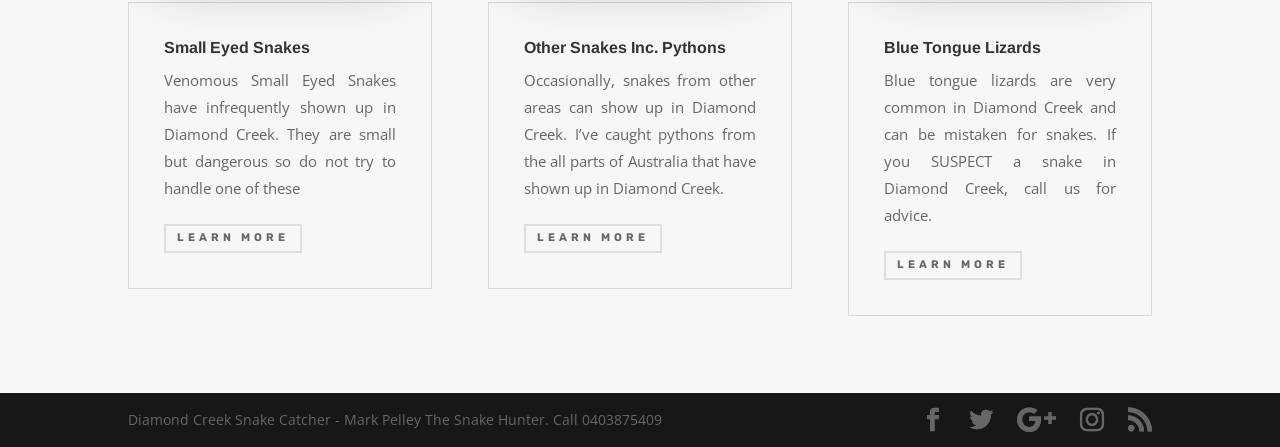Please determine the bounding box coordinates of the element to click in order to execute the following instruction: "Share on social media". The coordinates should be four float numbers between 0 and 1, specified as [left, top, right, bottom].

[0.72, 0.913, 0.738, 0.968]